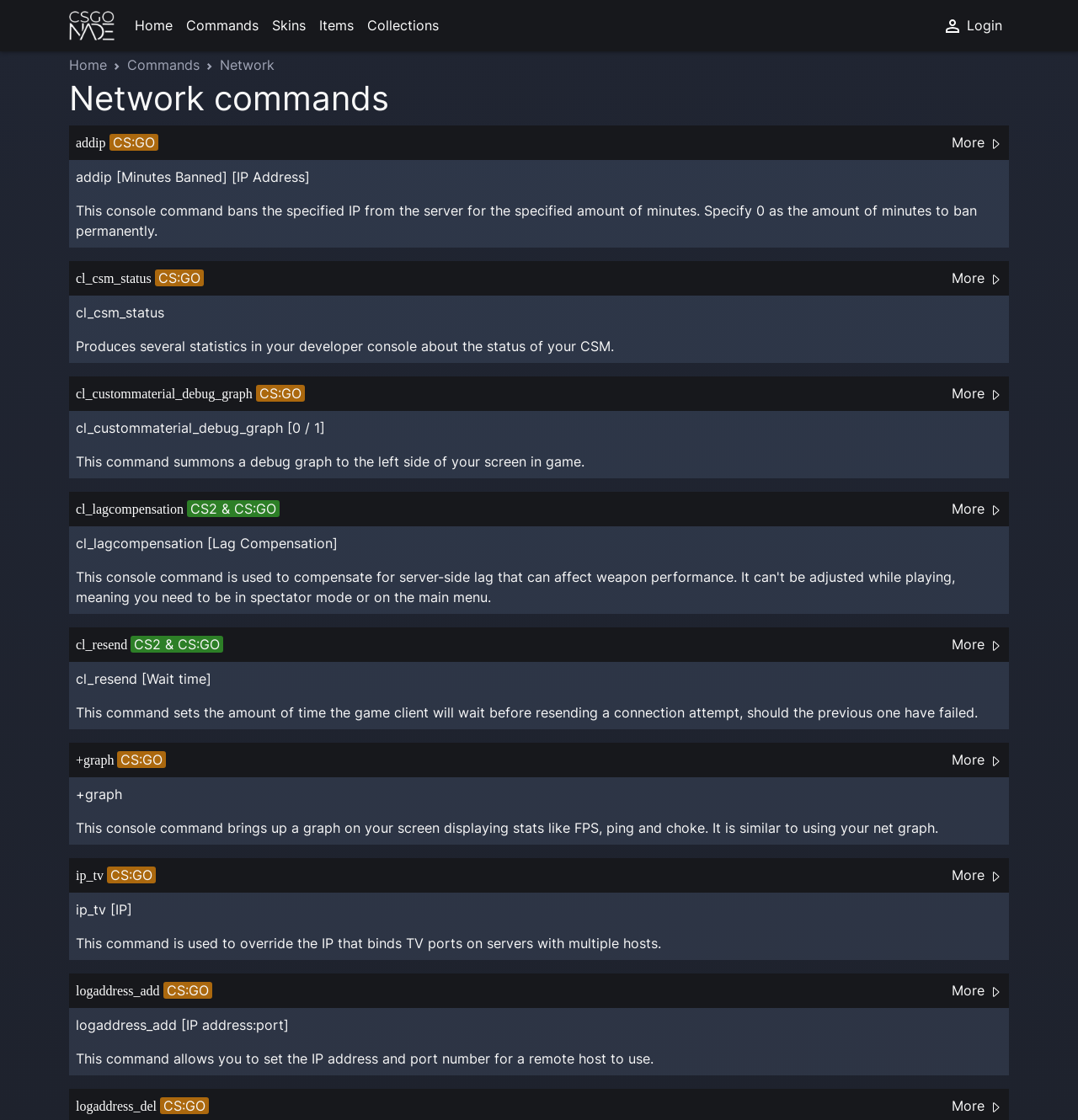Please predict the bounding box coordinates of the element's region where a click is necessary to complete the following instruction: "Start a new career". The coordinates should be represented by four float numbers between 0 and 1, i.e., [left, top, right, bottom].

None